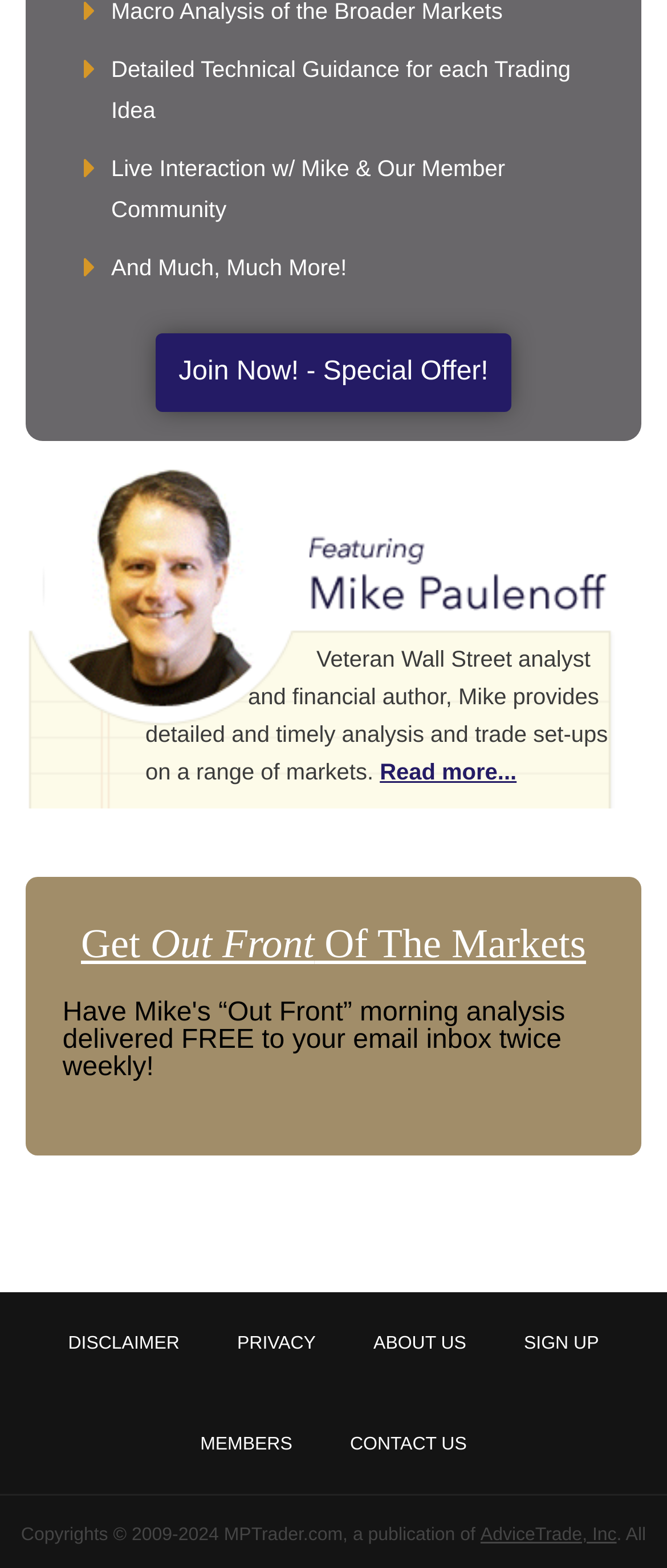Specify the bounding box coordinates of the element's region that should be clicked to achieve the following instruction: "Click on 'Join Now! - Special Offer!' to sign up". The bounding box coordinates consist of four float numbers between 0 and 1, in the format [left, top, right, bottom].

[0.233, 0.213, 0.767, 0.263]